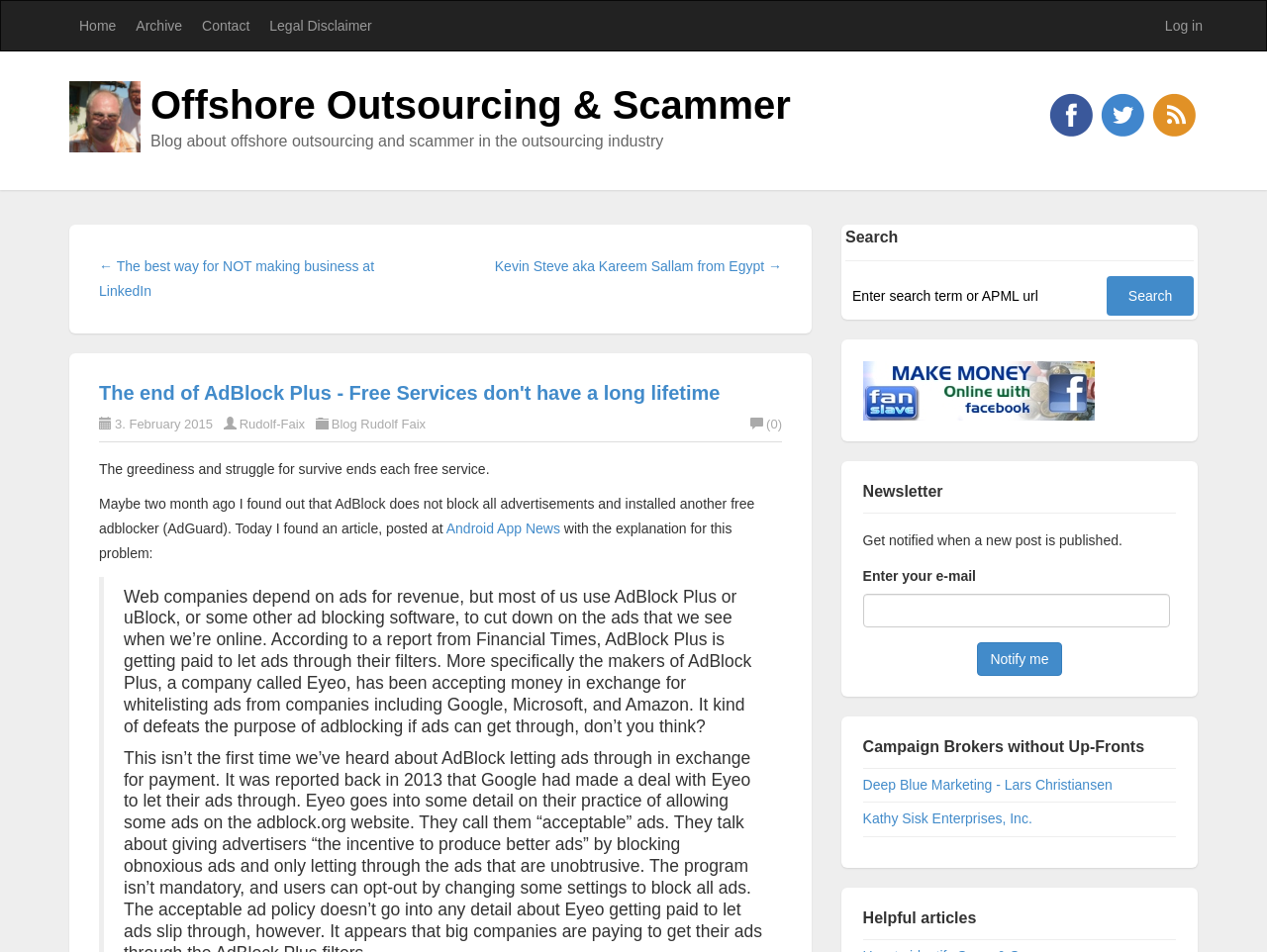Given the description "Rudolf-Faix", determine the bounding box of the corresponding UI element.

[0.189, 0.438, 0.241, 0.454]